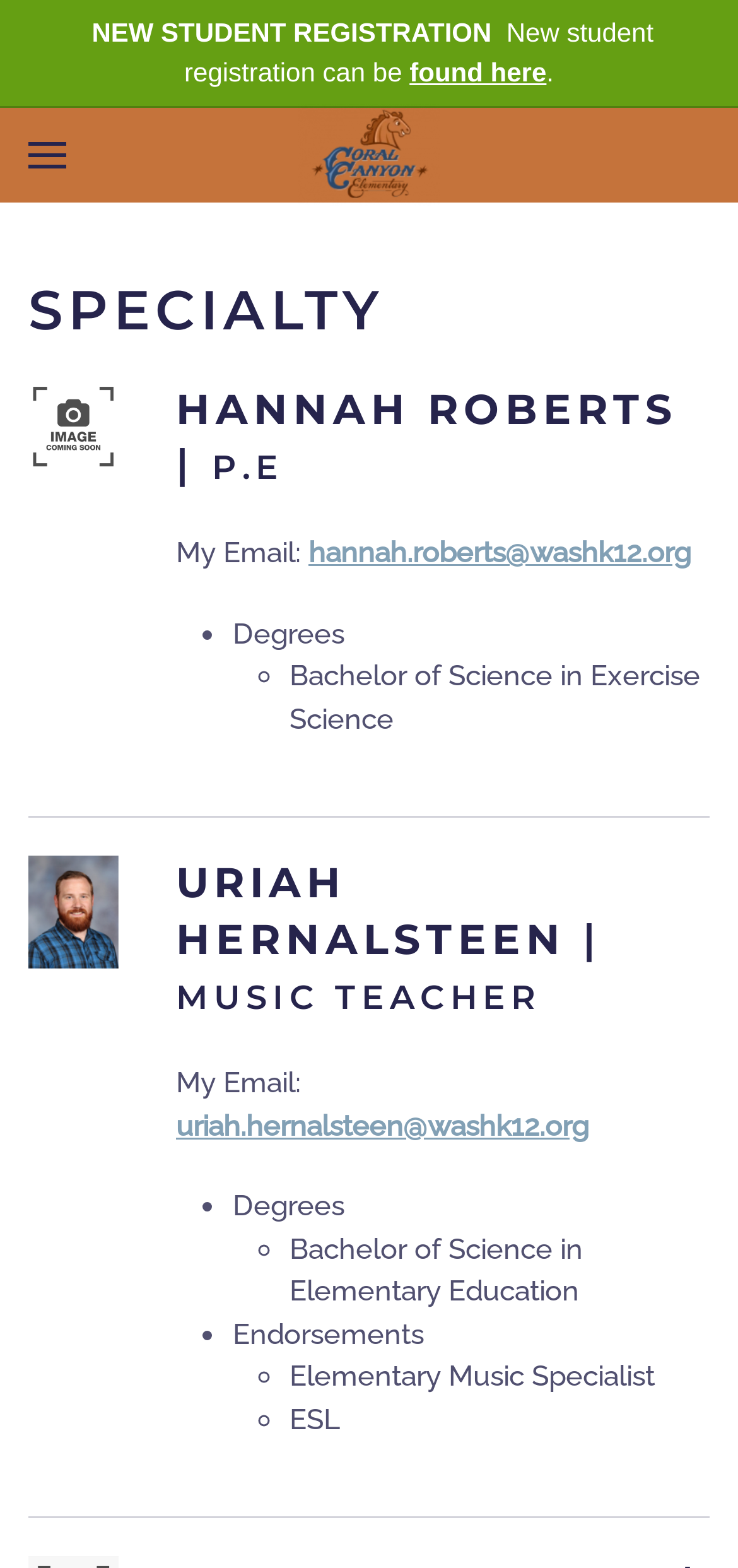What degree does Uriah Hernalsteen hold?
Please answer the question with as much detail as possible using the screenshot.

Uriah Hernalsteen's degree can be found in his section on the webpage, where it is listed as 'Bachelor of Science in Elementary Education'.